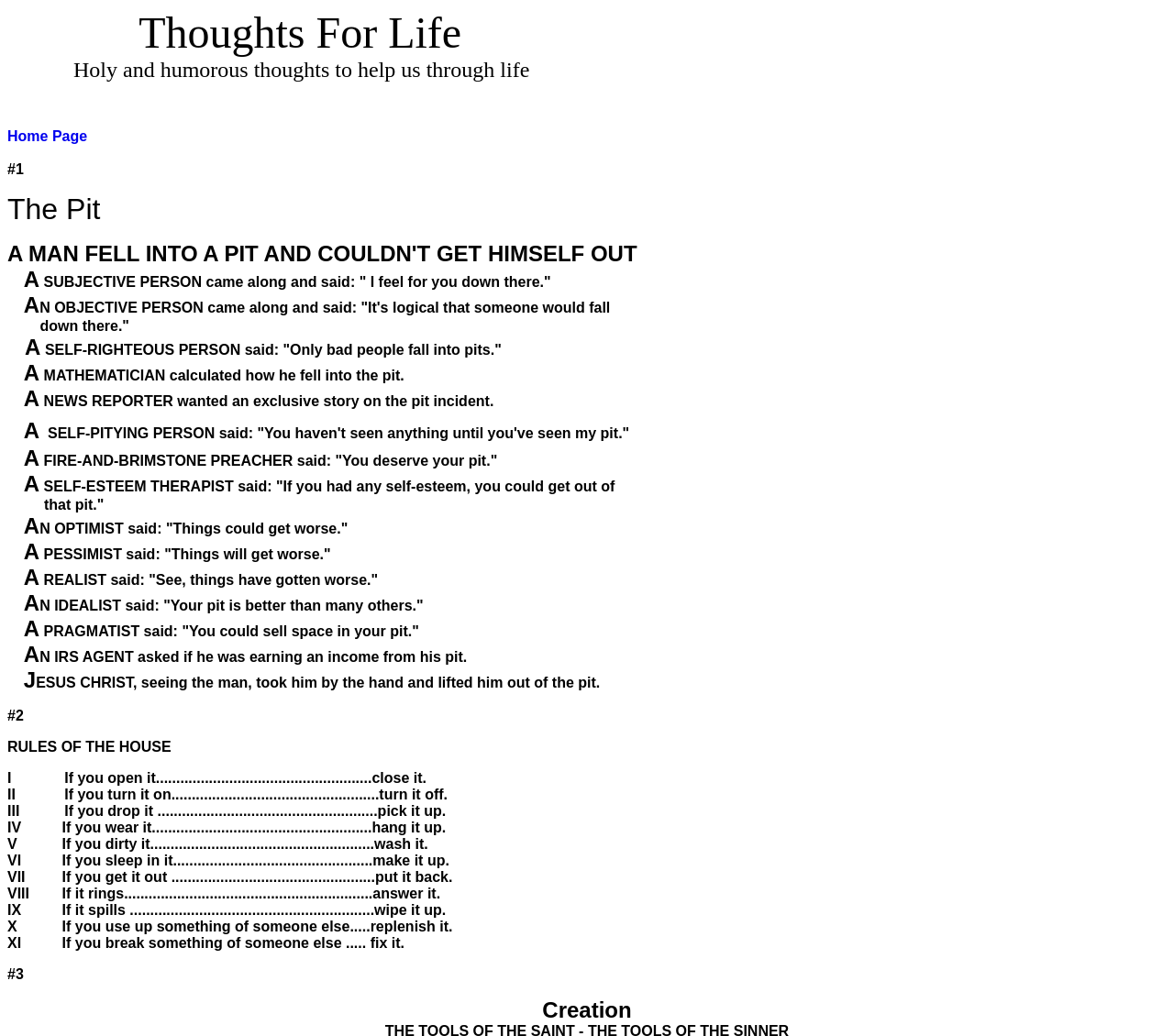Provide your answer in one word or a succinct phrase for the question: 
What is the title of the last section on the webpage?

Creation